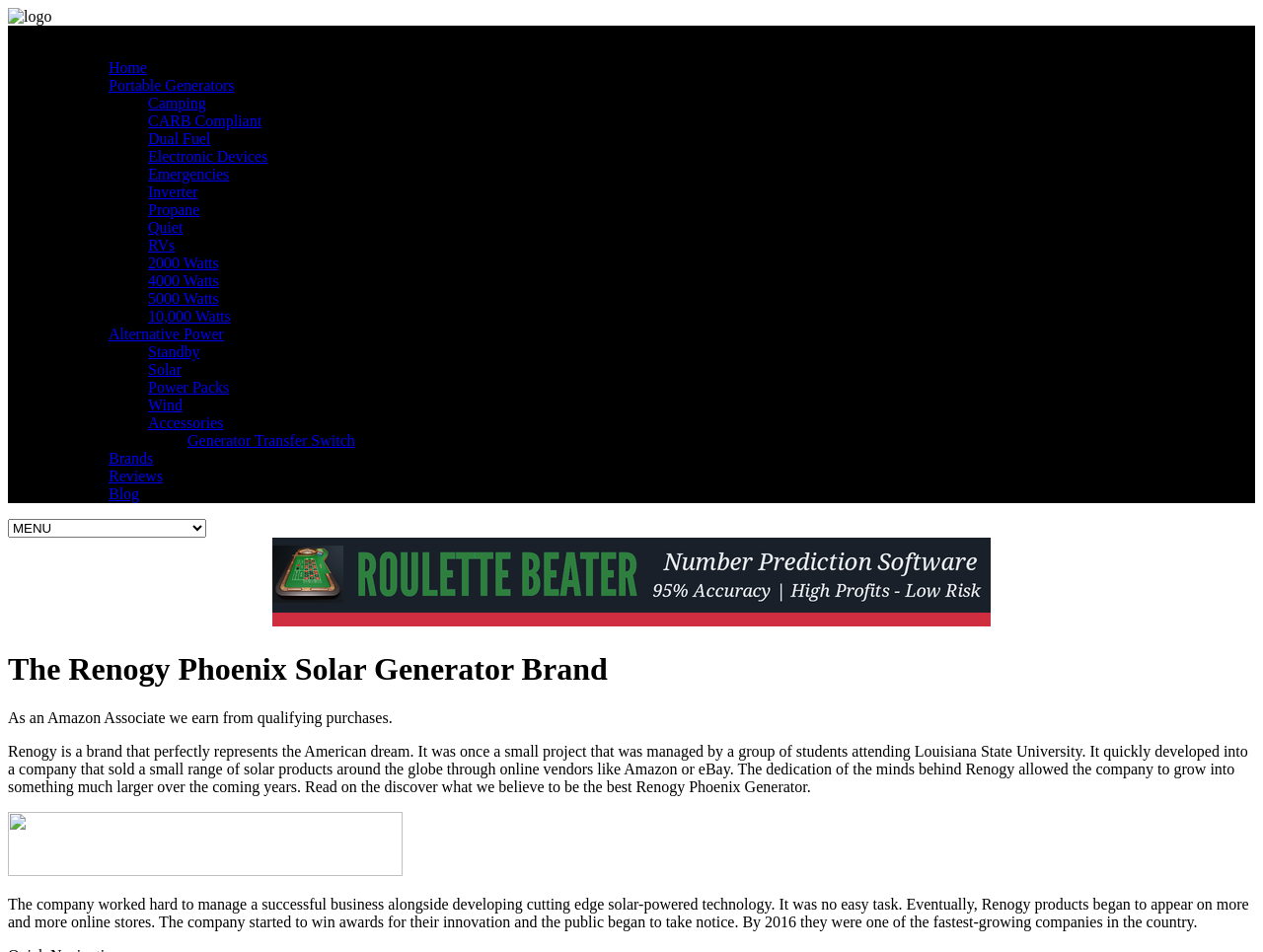Determine the bounding box coordinates for the clickable element required to fulfill the instruction: "Click the menu button". Provide the coordinates as four float numbers between 0 and 1, i.e., [left, top, right, bottom].

[0.055, 0.027, 0.128, 0.045]